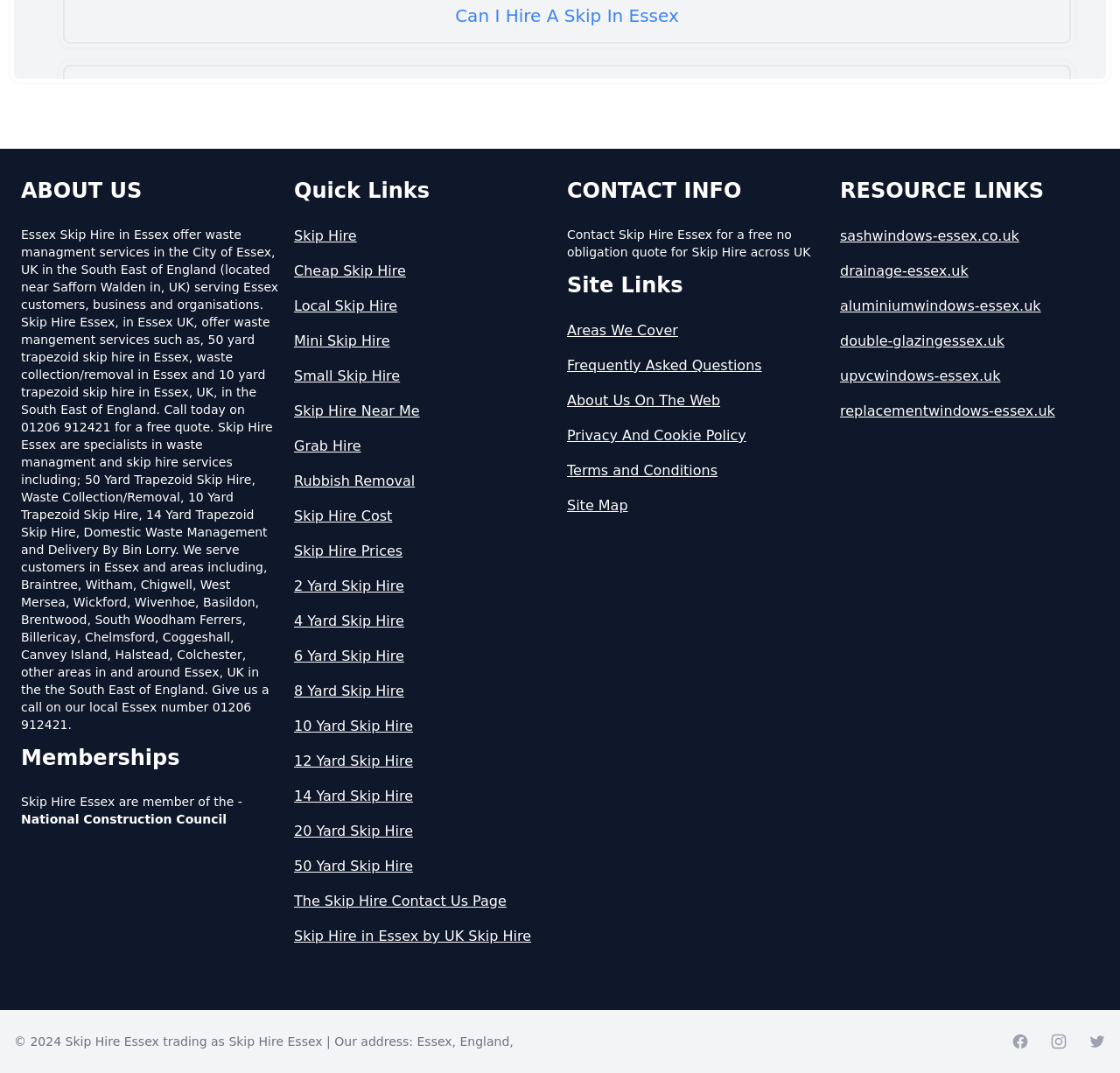Extract the bounding box for the UI element that matches this description: "8 Yard Skip Hire".

[0.262, 0.635, 0.494, 0.654]